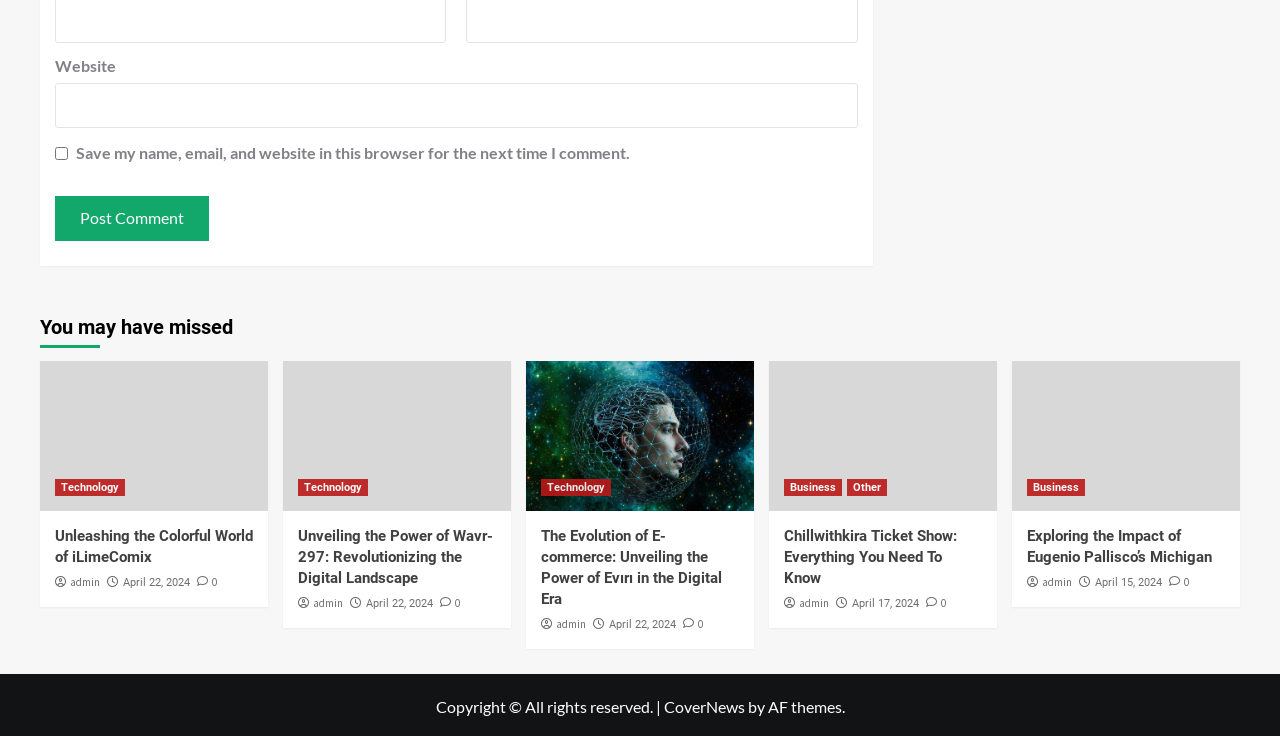Determine the bounding box coordinates of the UI element that matches the following description: "Anime Workout Routine". The coordinates should be four float numbers between 0 and 1 in the format [left, top, right, bottom].

None